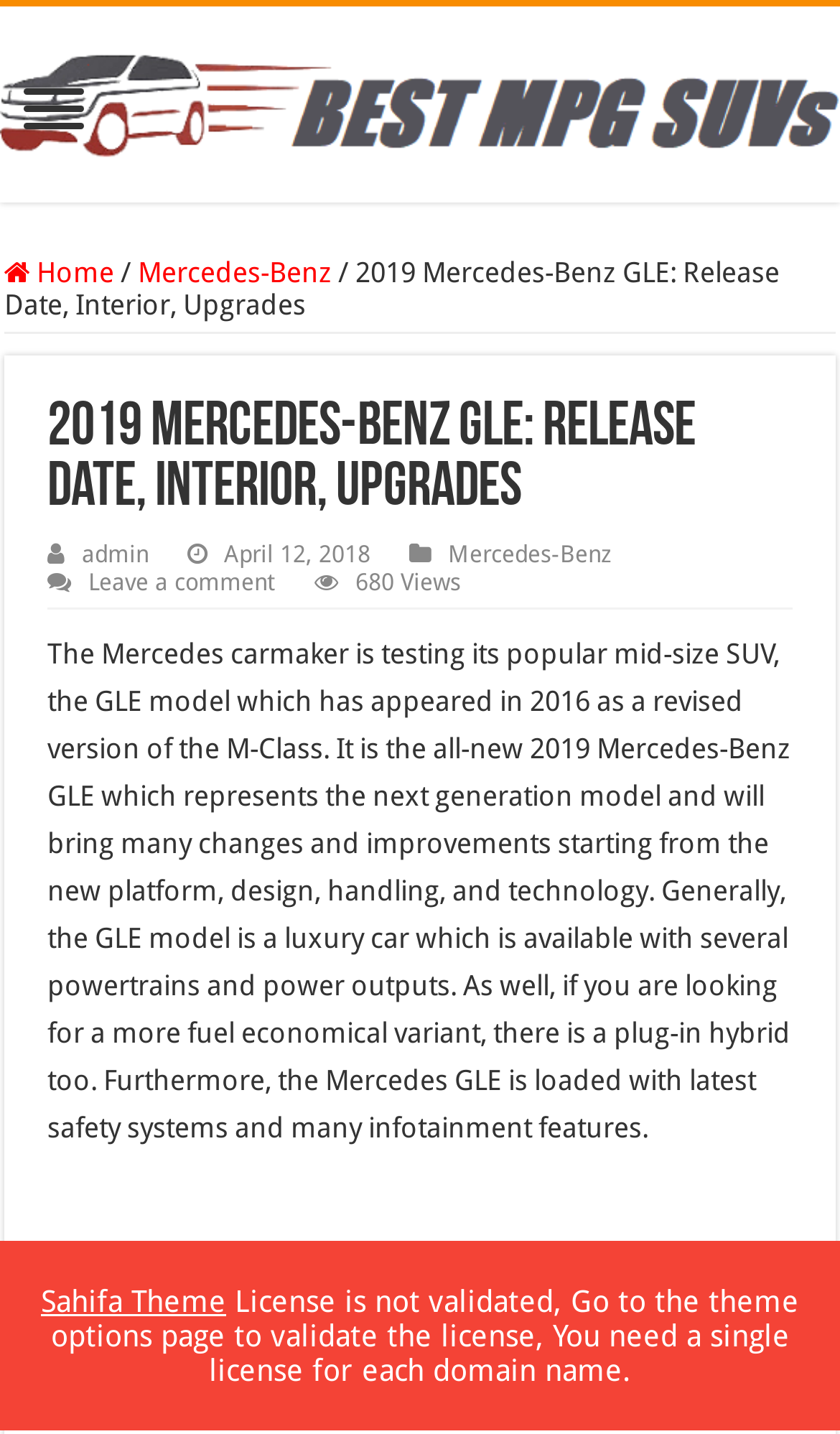Provide a brief response to the question using a single word or phrase: 
How many views does the webpage have?

680 Views